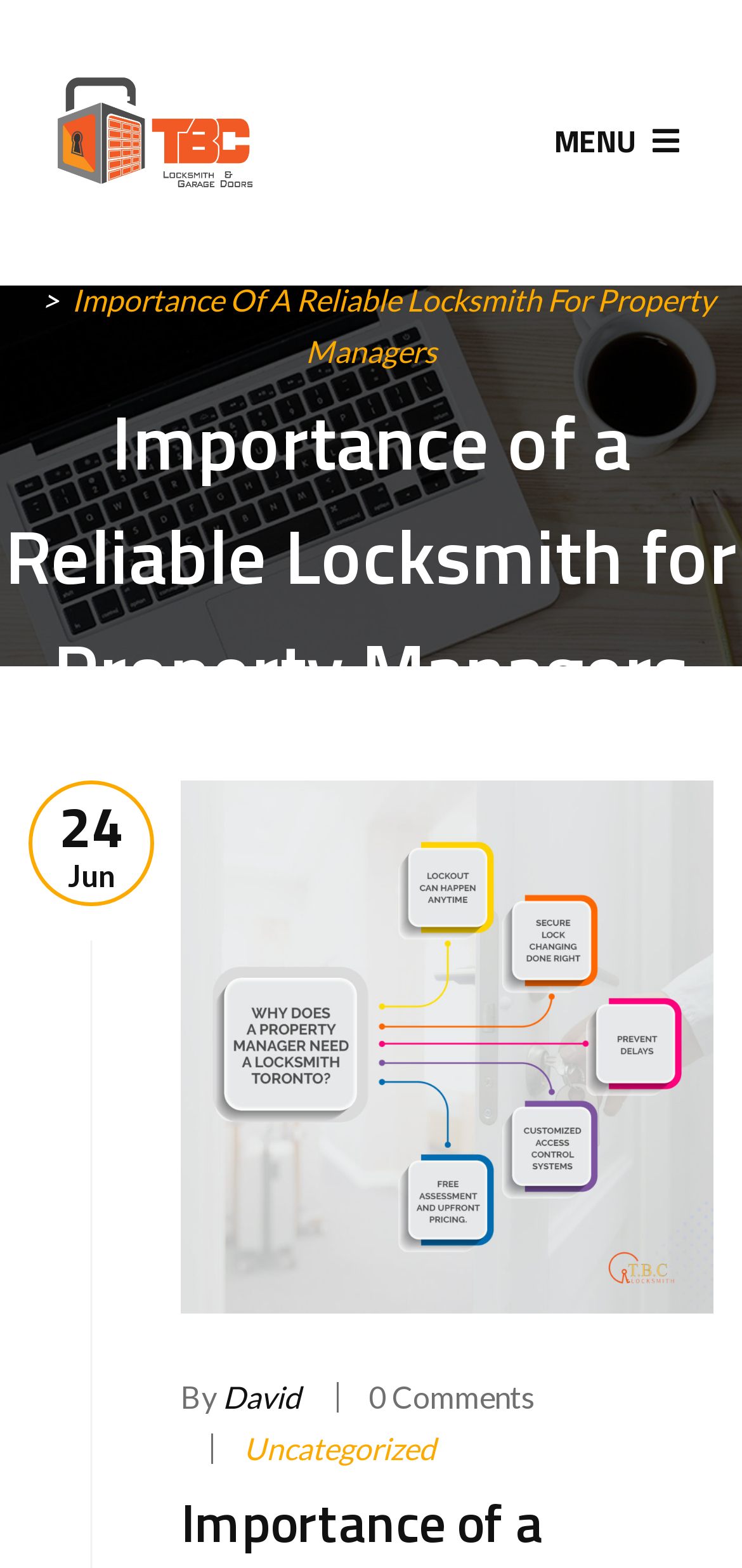Identify the main heading from the webpage and provide its text content.

Importance of a Reliable Locksmith for Property Managers